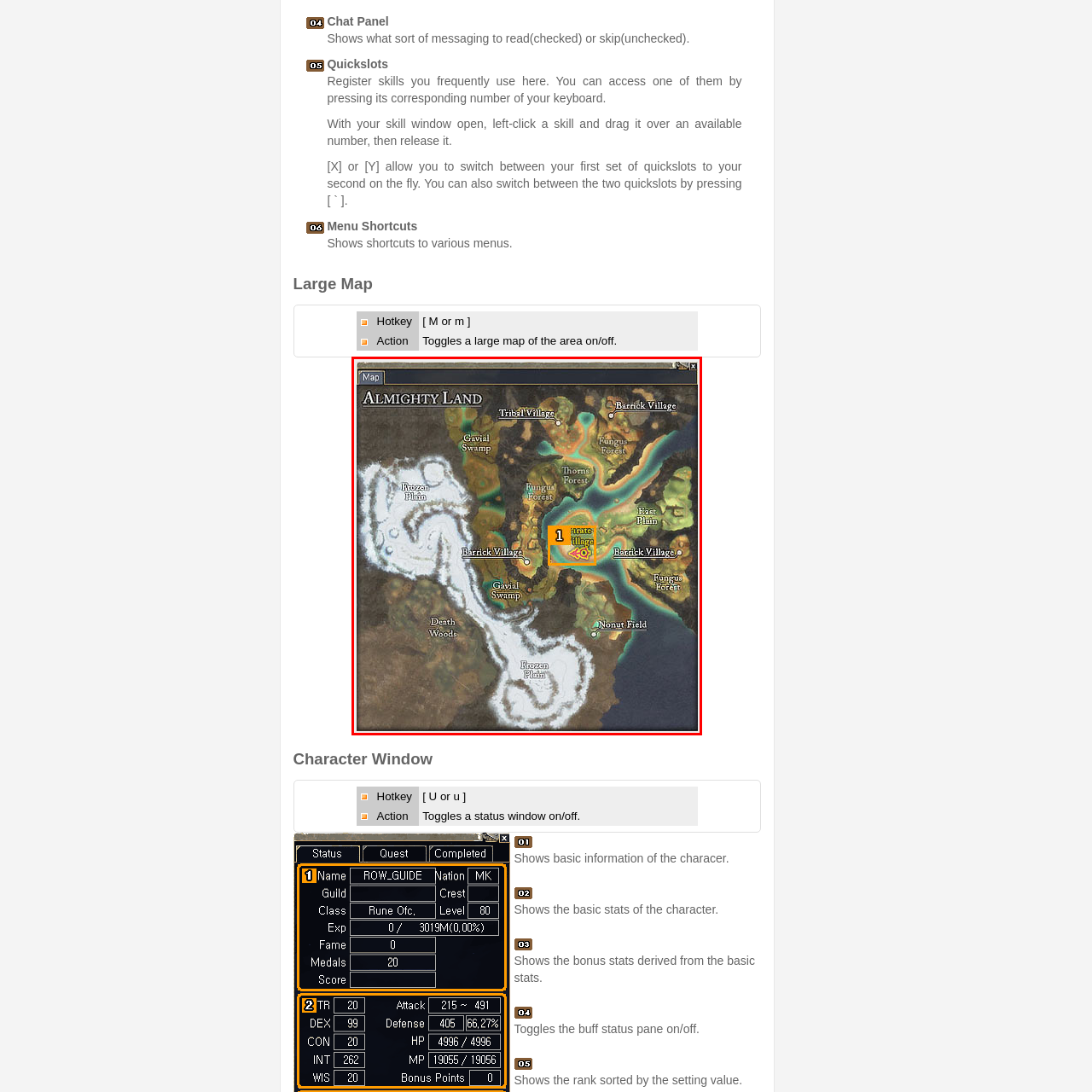Examine the image inside the red bounding box and deliver a thorough answer to the question that follows, drawing information from the image: What is the purpose of the map in Almighty Land?

The map is designed to serve as a visual guide, helping players to easily identify key areas and plan their adventures within the game world, making it a navigation tool.